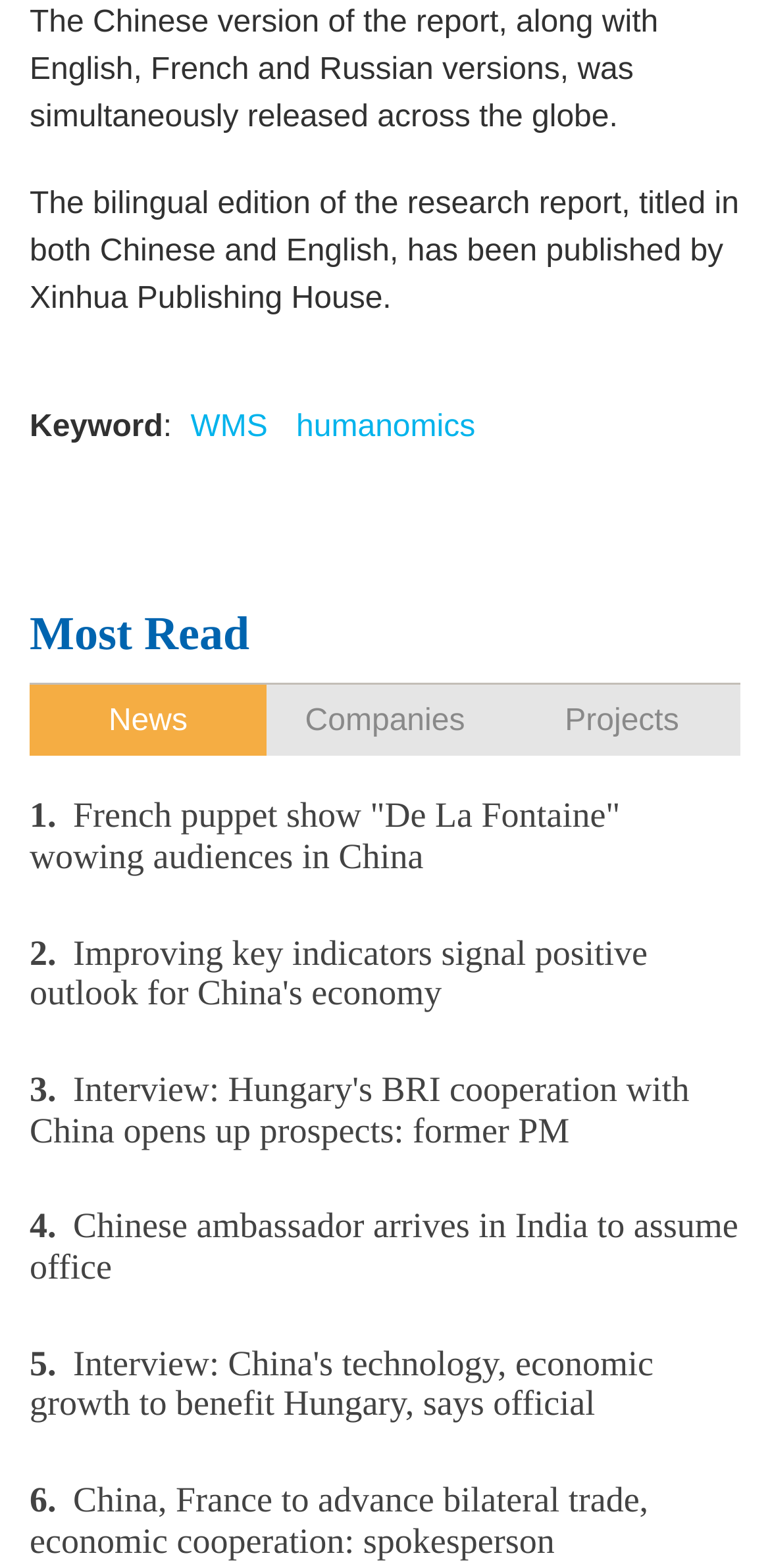Determine the bounding box coordinates for the area that needs to be clicked to fulfill this task: "View the 'News' category". The coordinates must be given as four float numbers between 0 and 1, i.e., [left, top, right, bottom].

[0.141, 0.449, 0.244, 0.471]